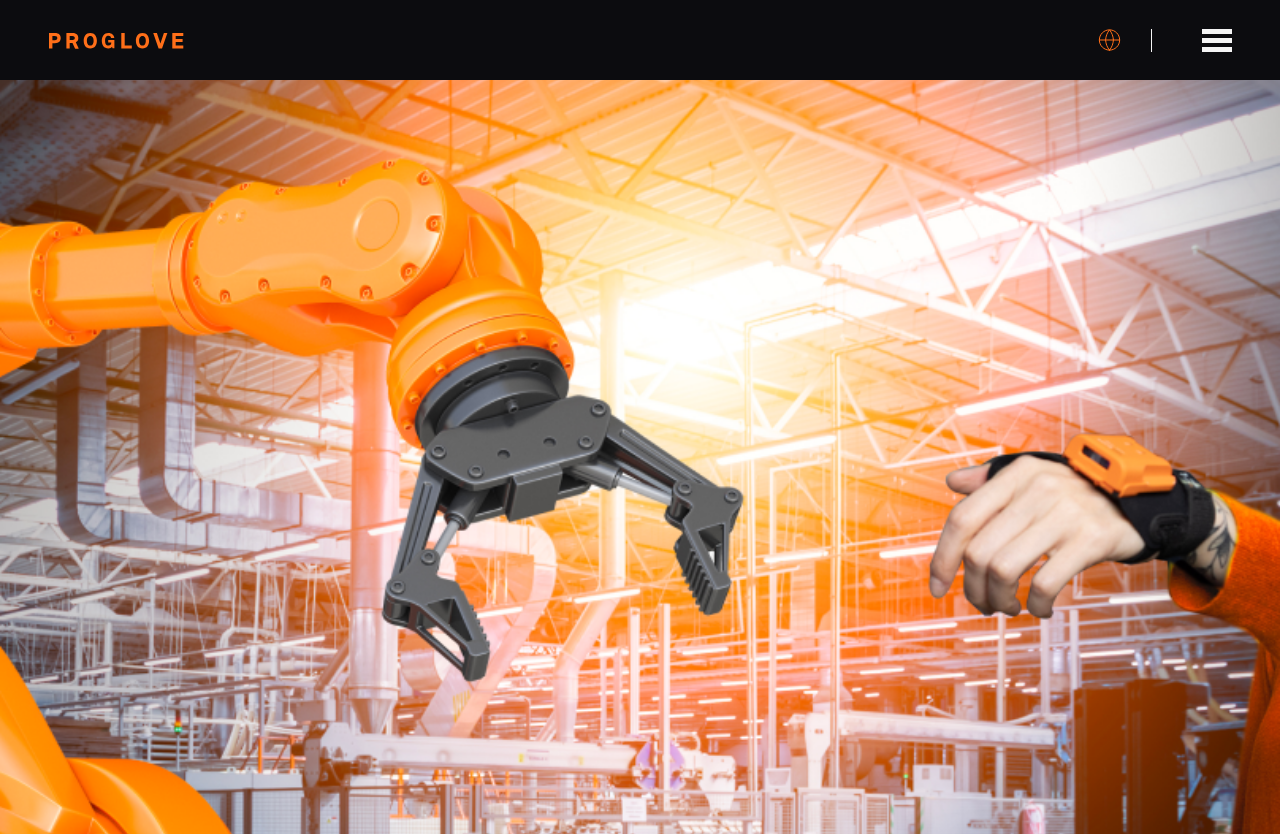Identify the main title of the webpage and generate its text content.

What Is CollaboMation?